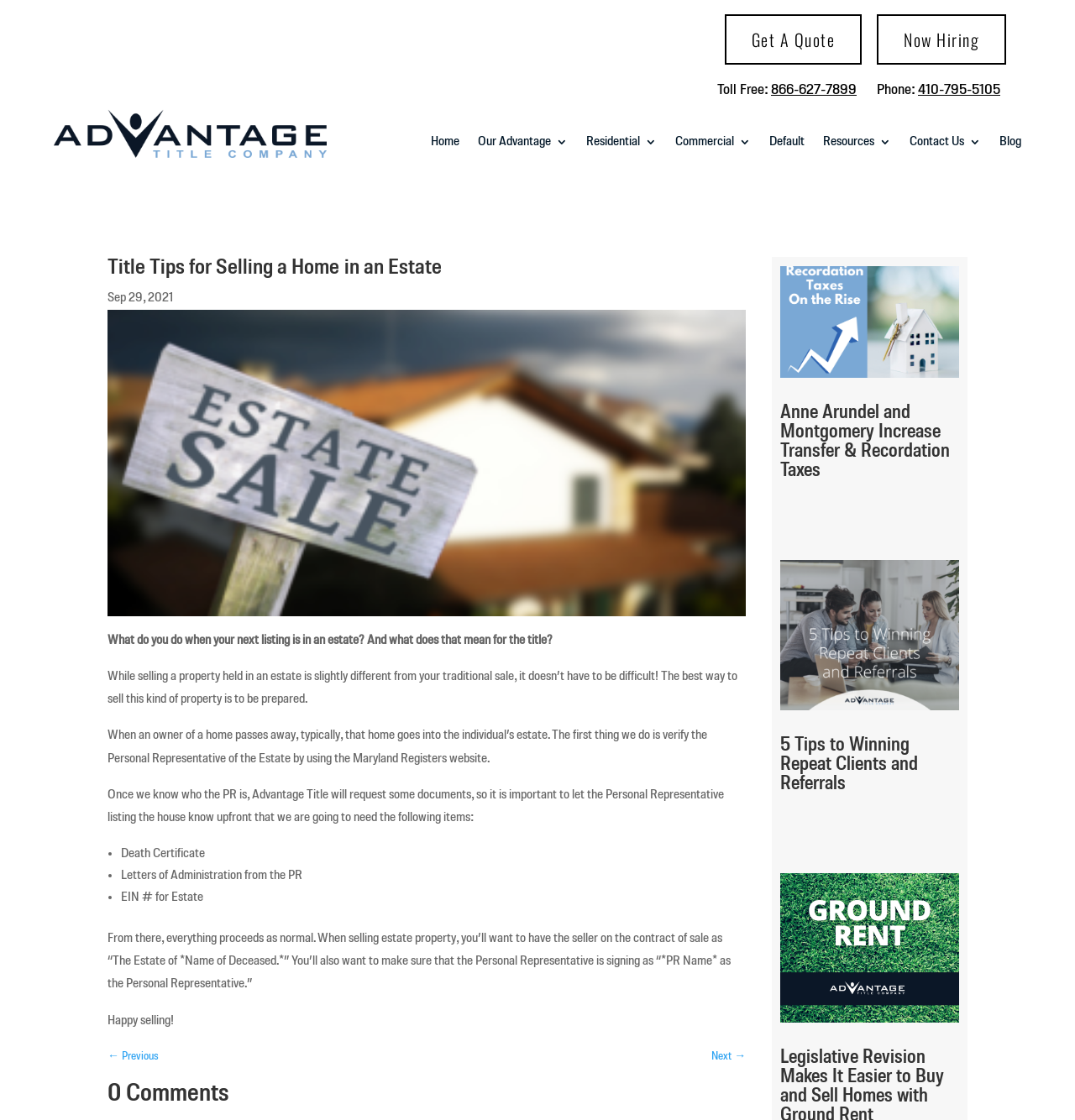Give a concise answer using only one word or phrase for this question:
What documents are required from the Personal Representative?

Death Certificate, Letters of Administration, EIN # for Estate